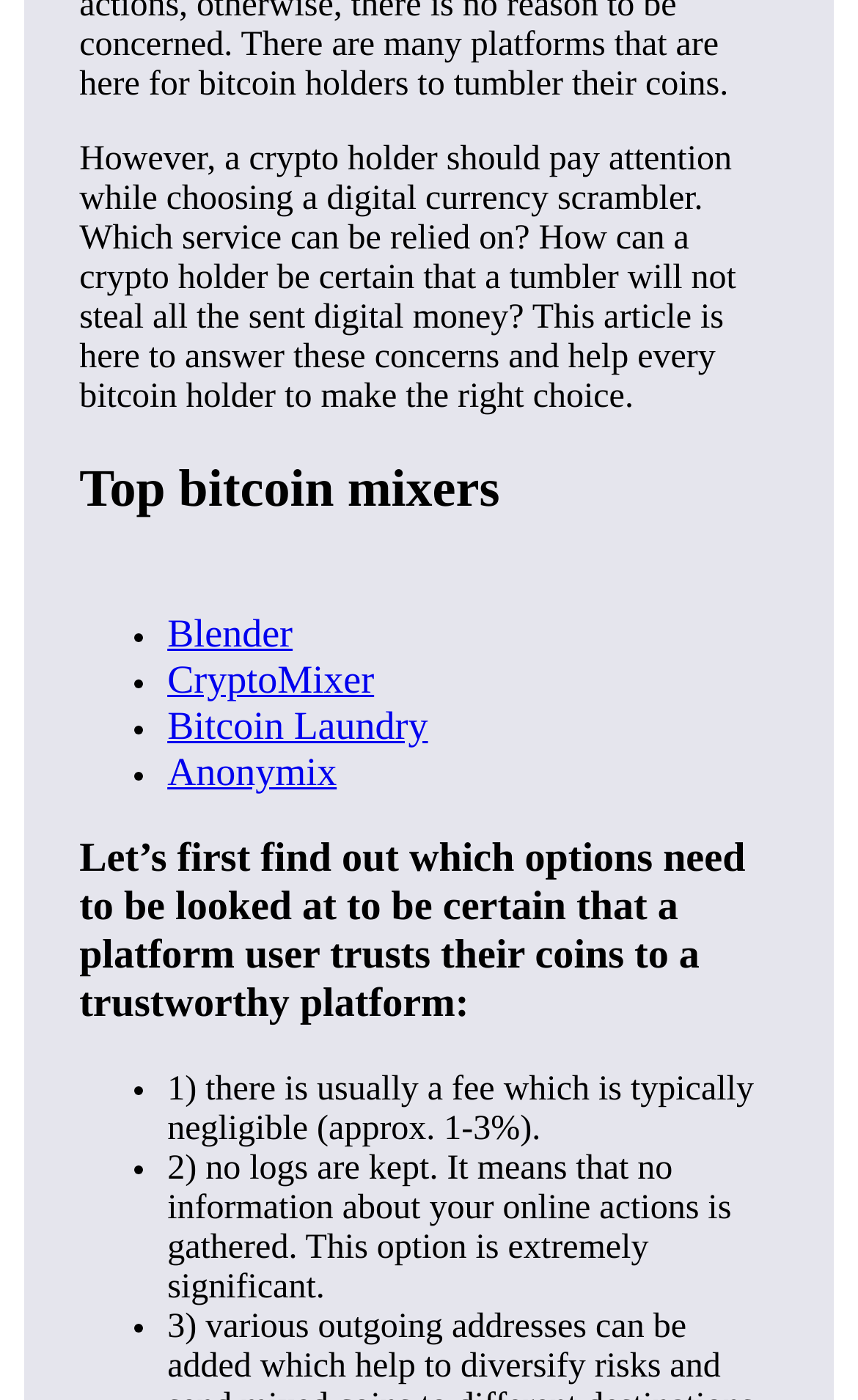How many bitcoin mixers are listed?
Please answer the question with a detailed and comprehensive explanation.

I counted the number of list markers and corresponding links, which are 'Blender', 'CryptoMixer', 'Bitcoin Laundry', and 'Anonymix', so there are 4 bitcoin mixers listed.